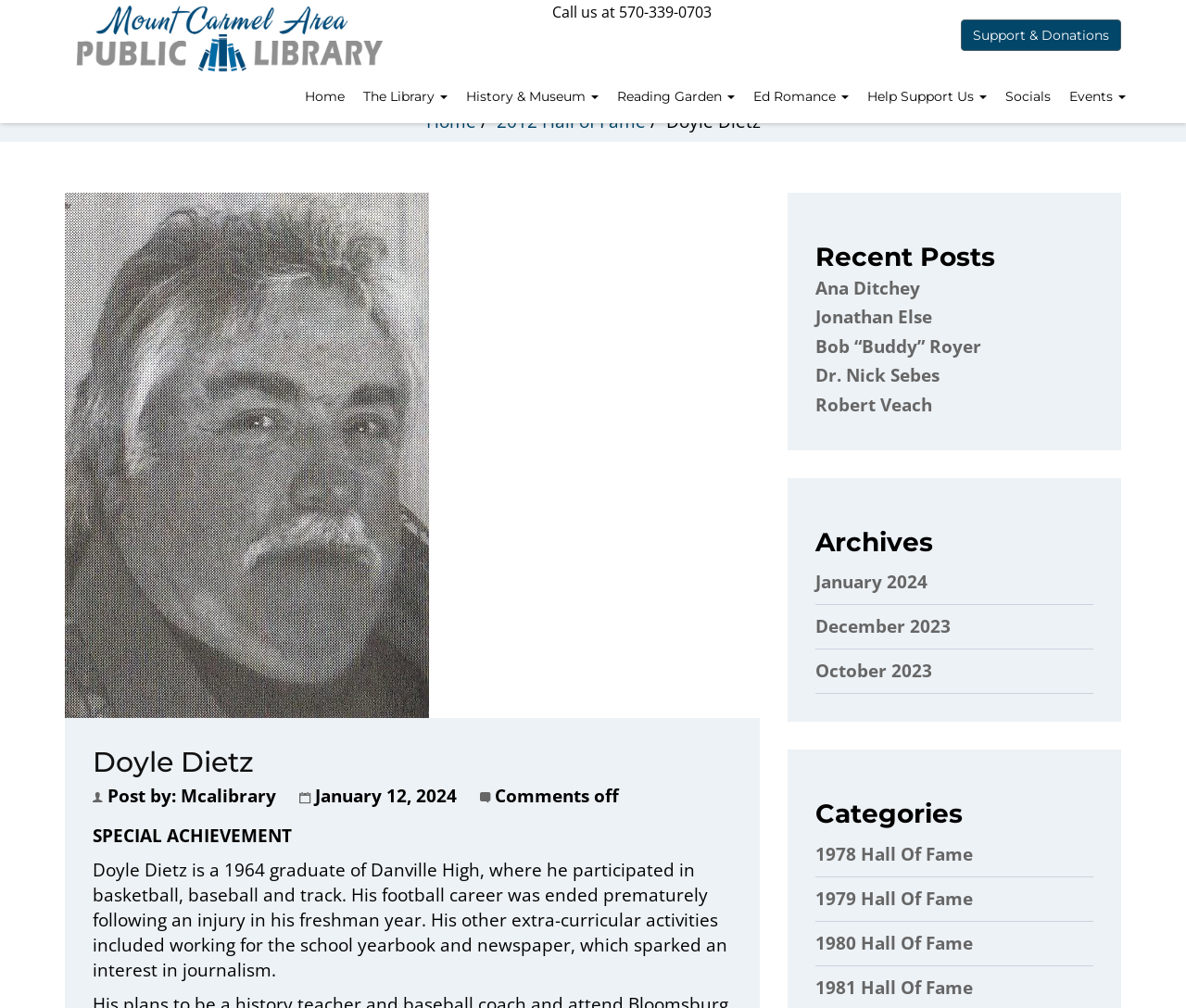Please identify the bounding box coordinates of the clickable area that will fulfill the following instruction: "Call the library". The coordinates should be in the format of four float numbers between 0 and 1, i.e., [left, top, right, bottom].

[0.466, 0.002, 0.6, 0.022]